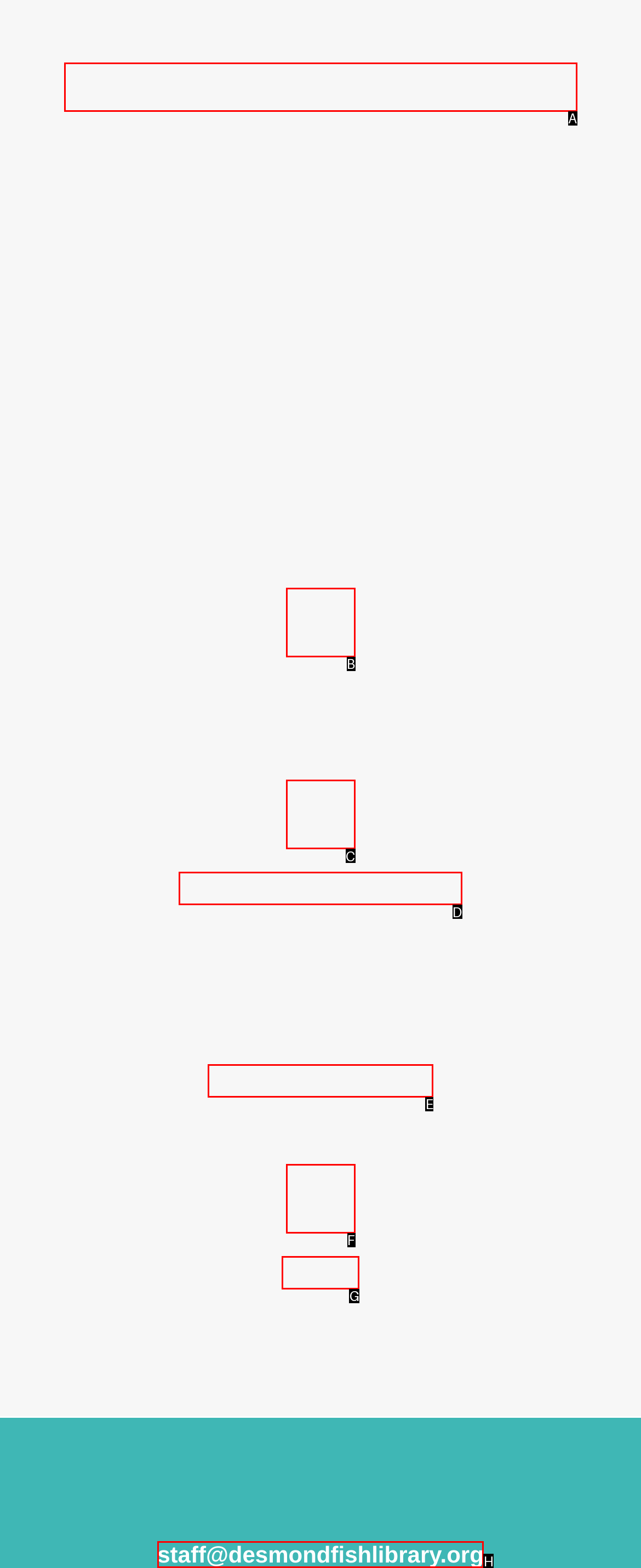Which HTML element should be clicked to complete the following task: go to Security Vulnerabilities?
Answer with the letter corresponding to the correct choice.

None